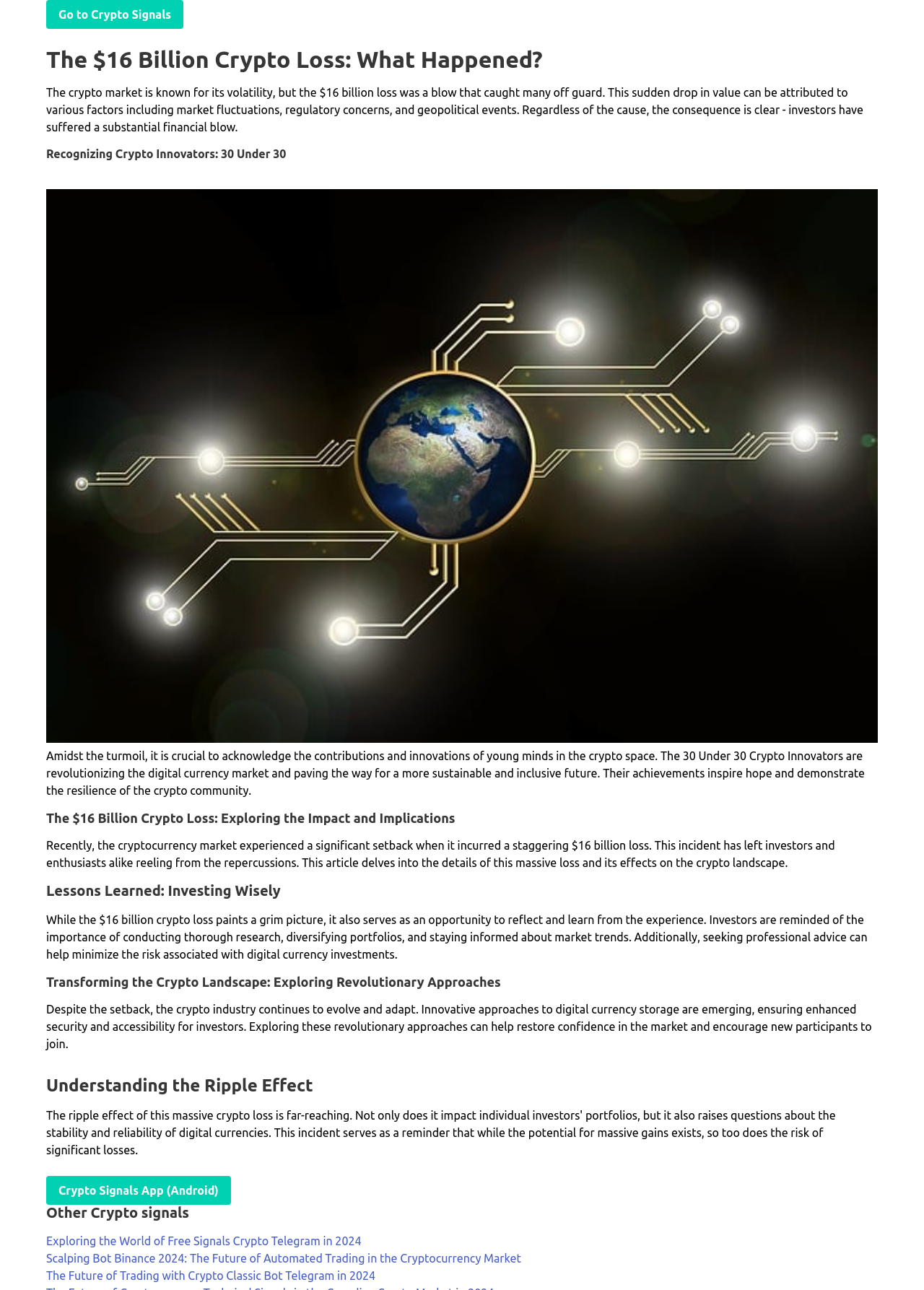Please provide a comprehensive response to the question based on the details in the image: What is the importance of conducting thorough research in crypto investments?

The importance of conducting thorough research in crypto investments can be inferred from the static text element that mentions it as a way to minimize the risk associated with digital currency investments.